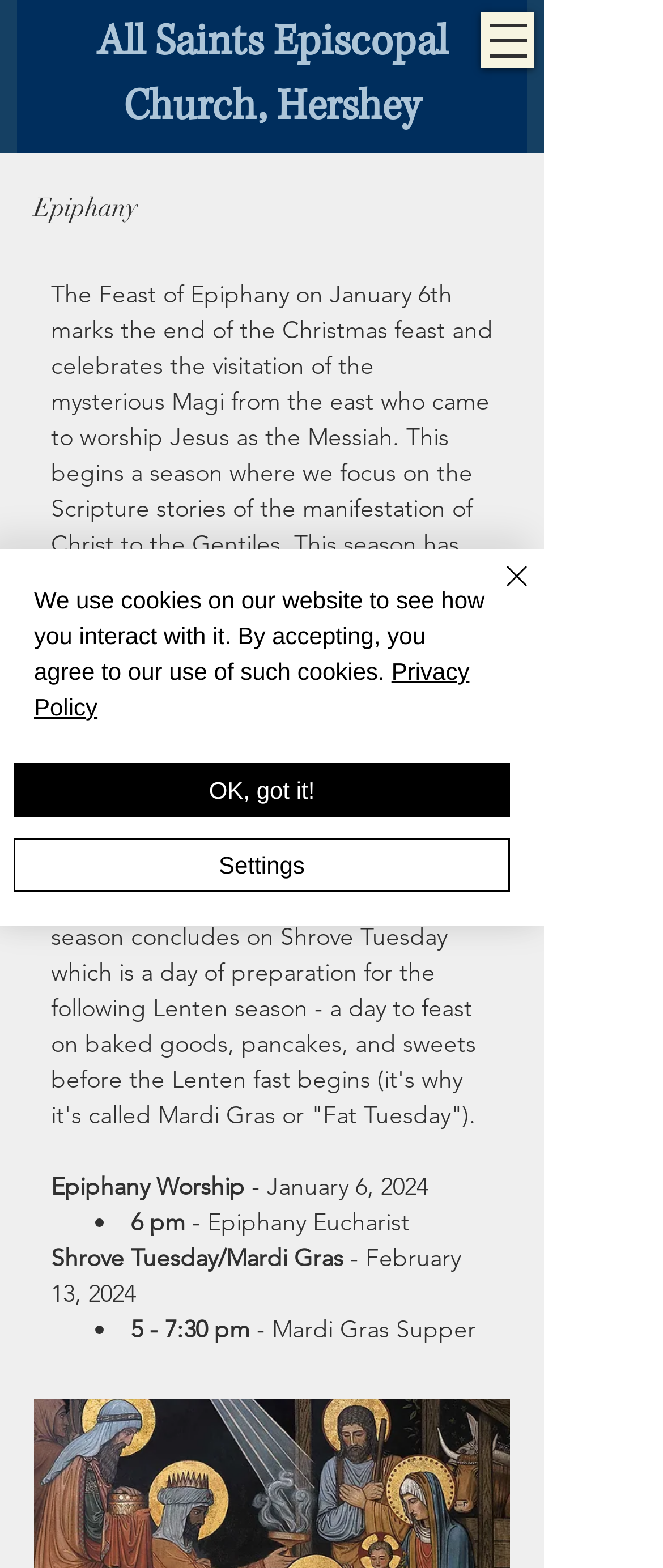Locate the bounding box coordinates of the segment that needs to be clicked to meet this instruction: "Open navigation menu".

[0.726, 0.008, 0.805, 0.043]